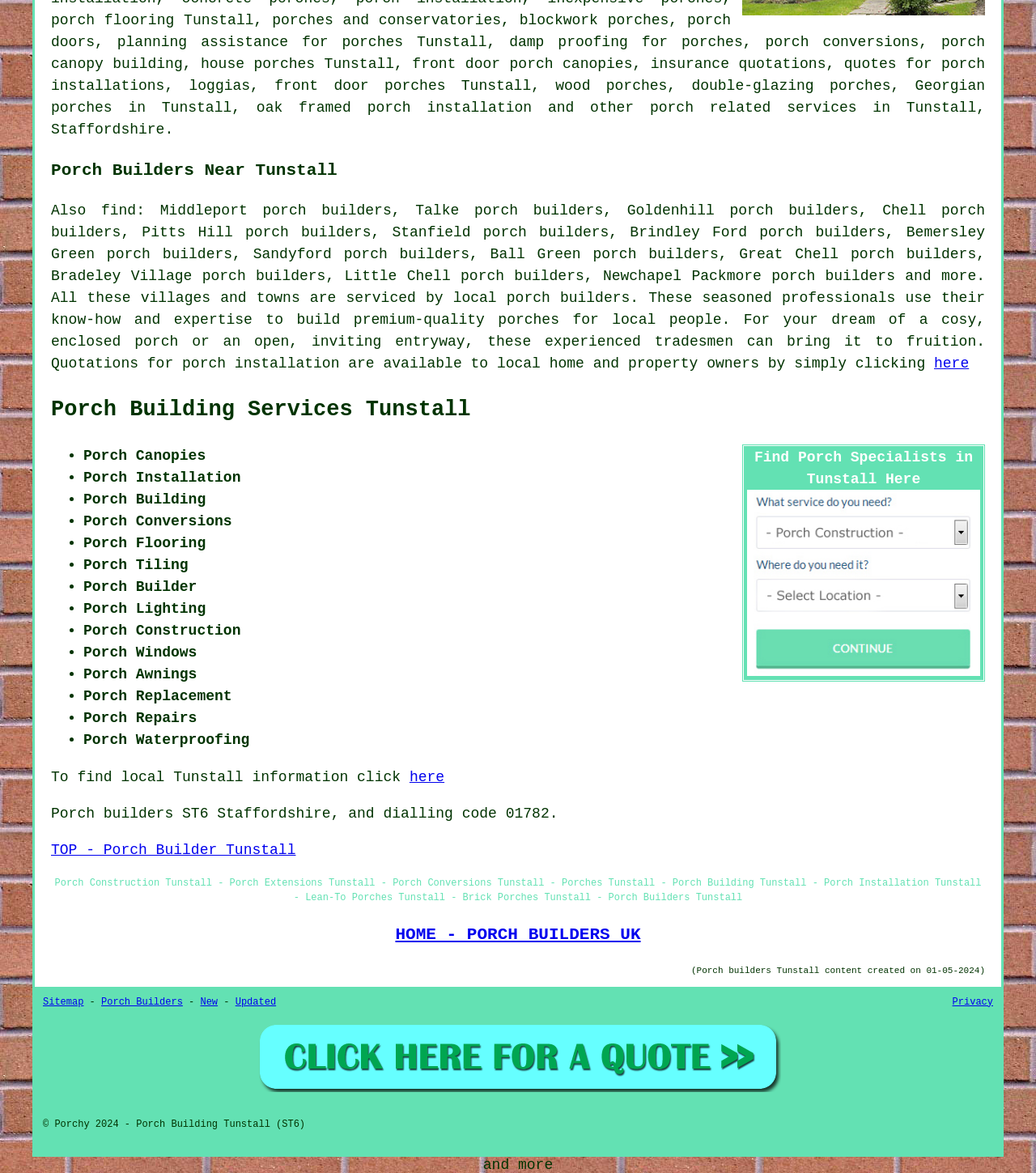Please provide a brief answer to the question using only one word or phrase: 
What is the creation date of the Tunstall content?

01-05-2024